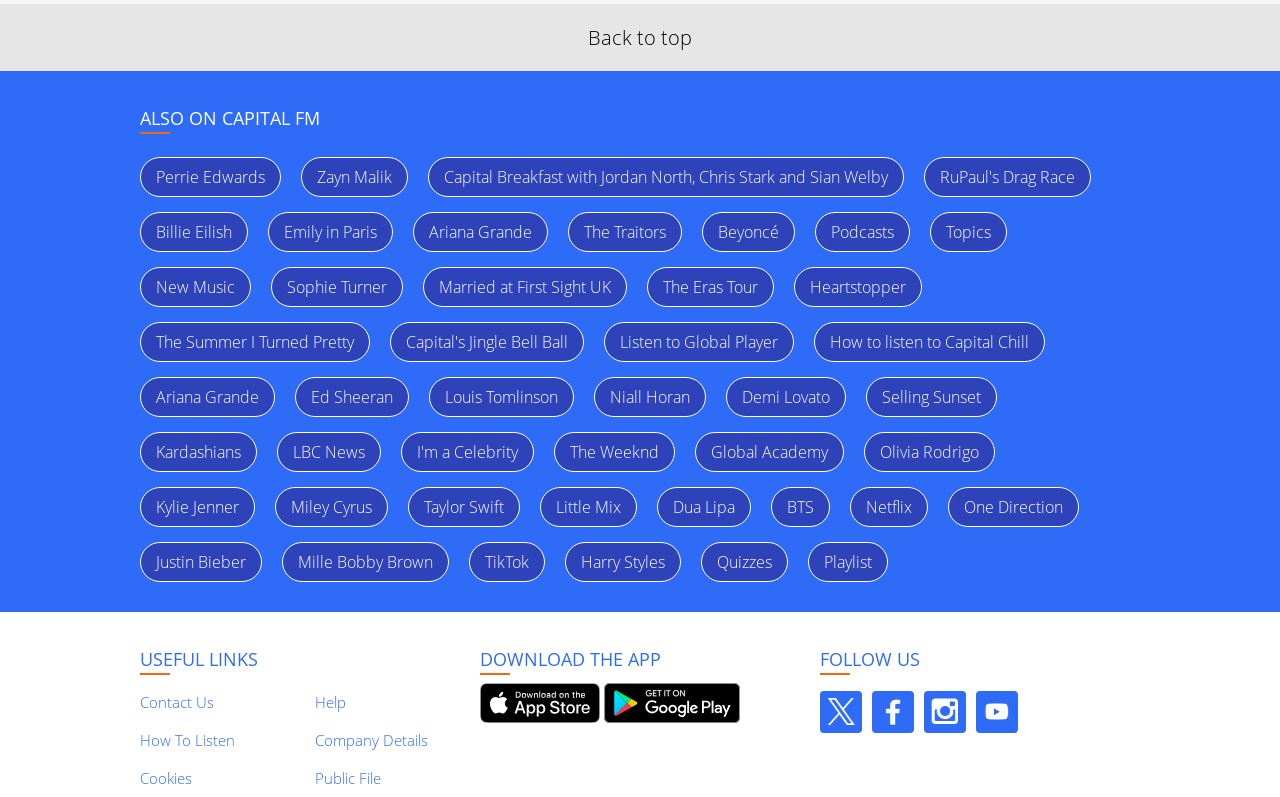Provide the bounding box coordinates for the area that should be clicked to complete the instruction: "Follow Capital on X".

[0.641, 0.867, 0.673, 0.92]